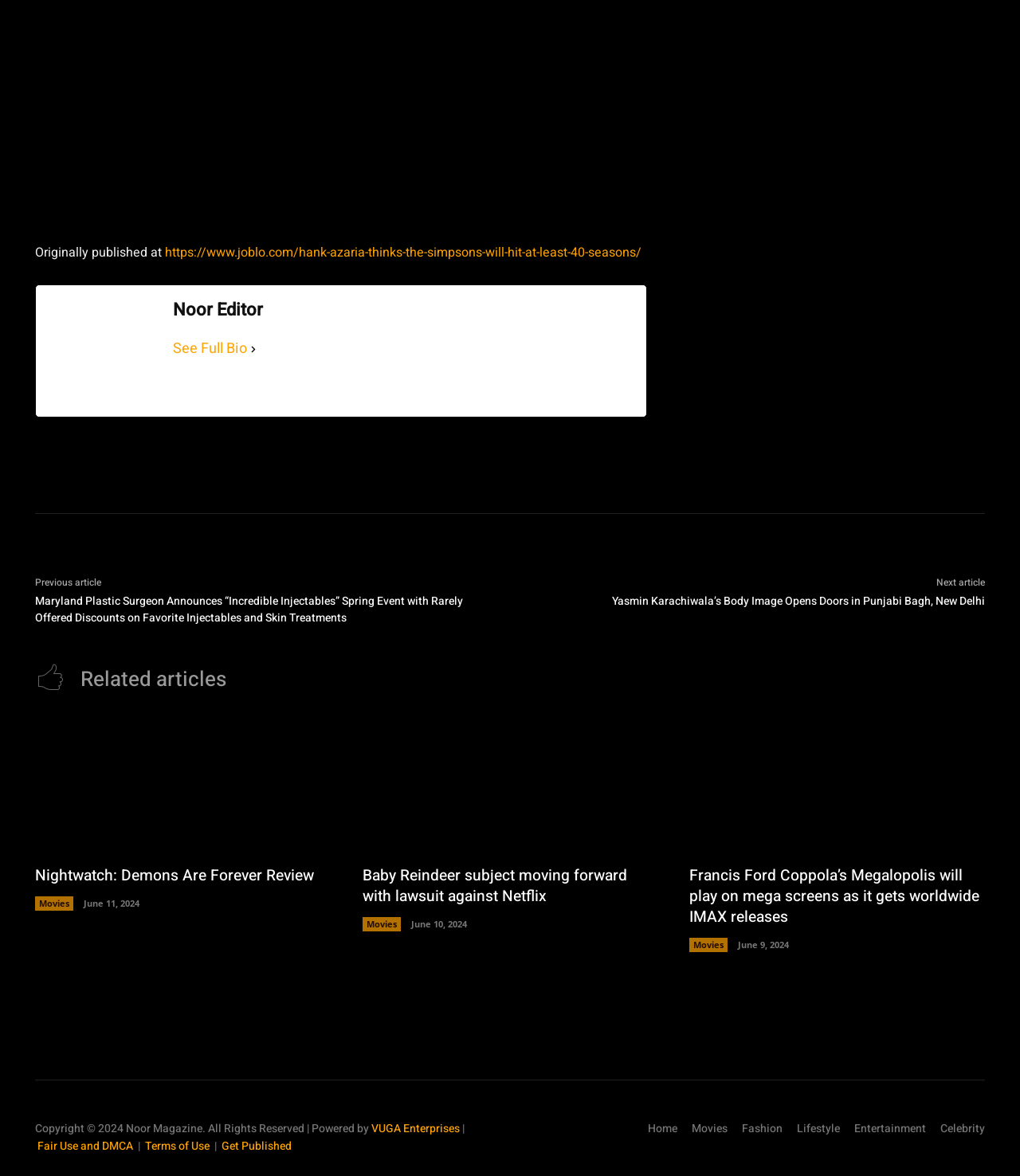Please find the bounding box coordinates of the clickable region needed to complete the following instruction: "View the author's full bio". The bounding box coordinates must consist of four float numbers between 0 and 1, i.e., [left, top, right, bottom].

[0.17, 0.286, 0.242, 0.308]